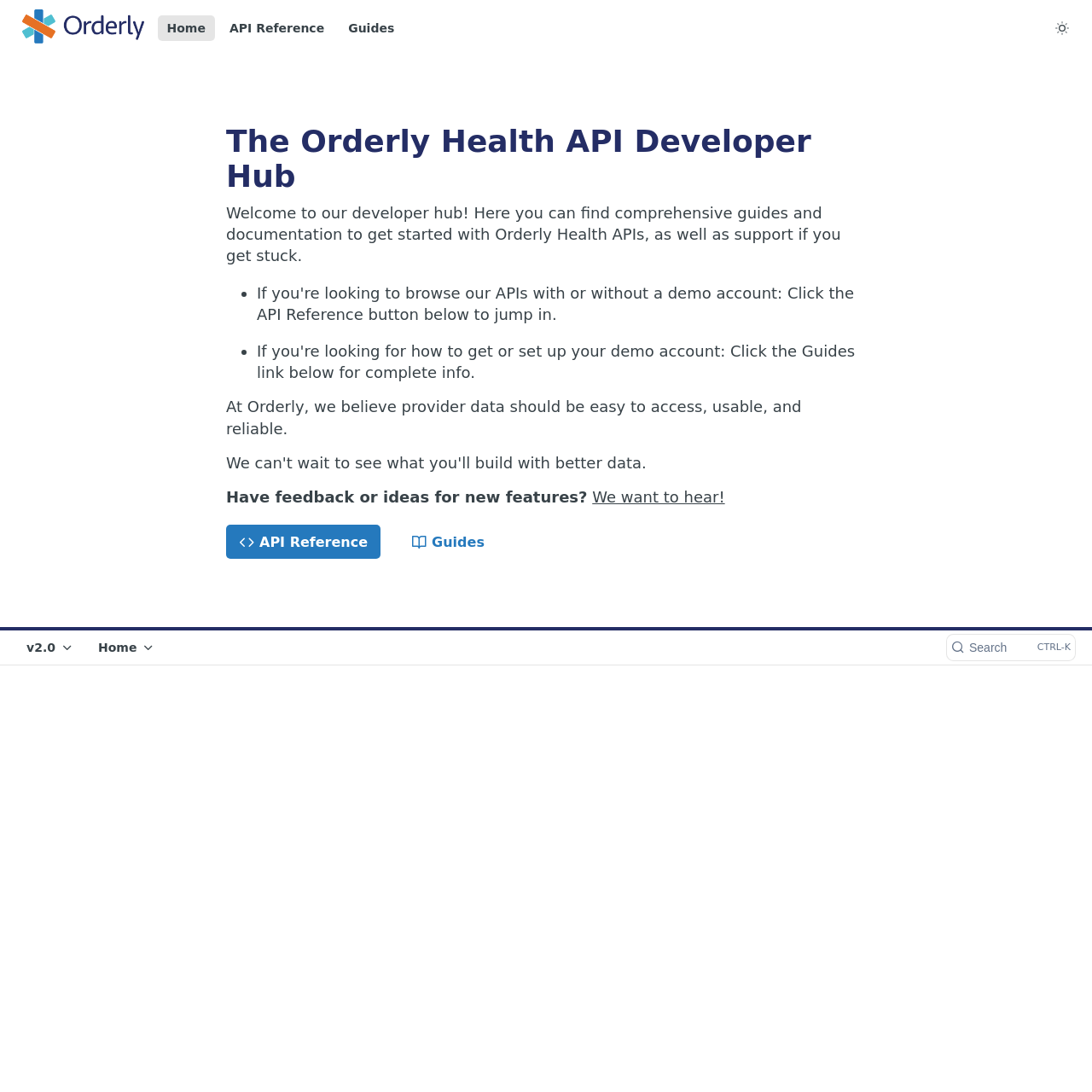Identify the bounding box coordinates of the area that should be clicked in order to complete the given instruction: "Read more about Gaming". The bounding box coordinates should be four float numbers between 0 and 1, i.e., [left, top, right, bottom].

None